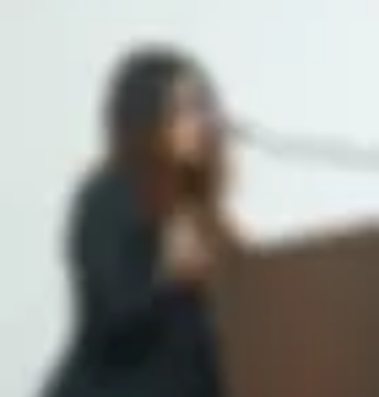Give a one-word or one-phrase response to the question: 
What is the background of the image?

Neutral